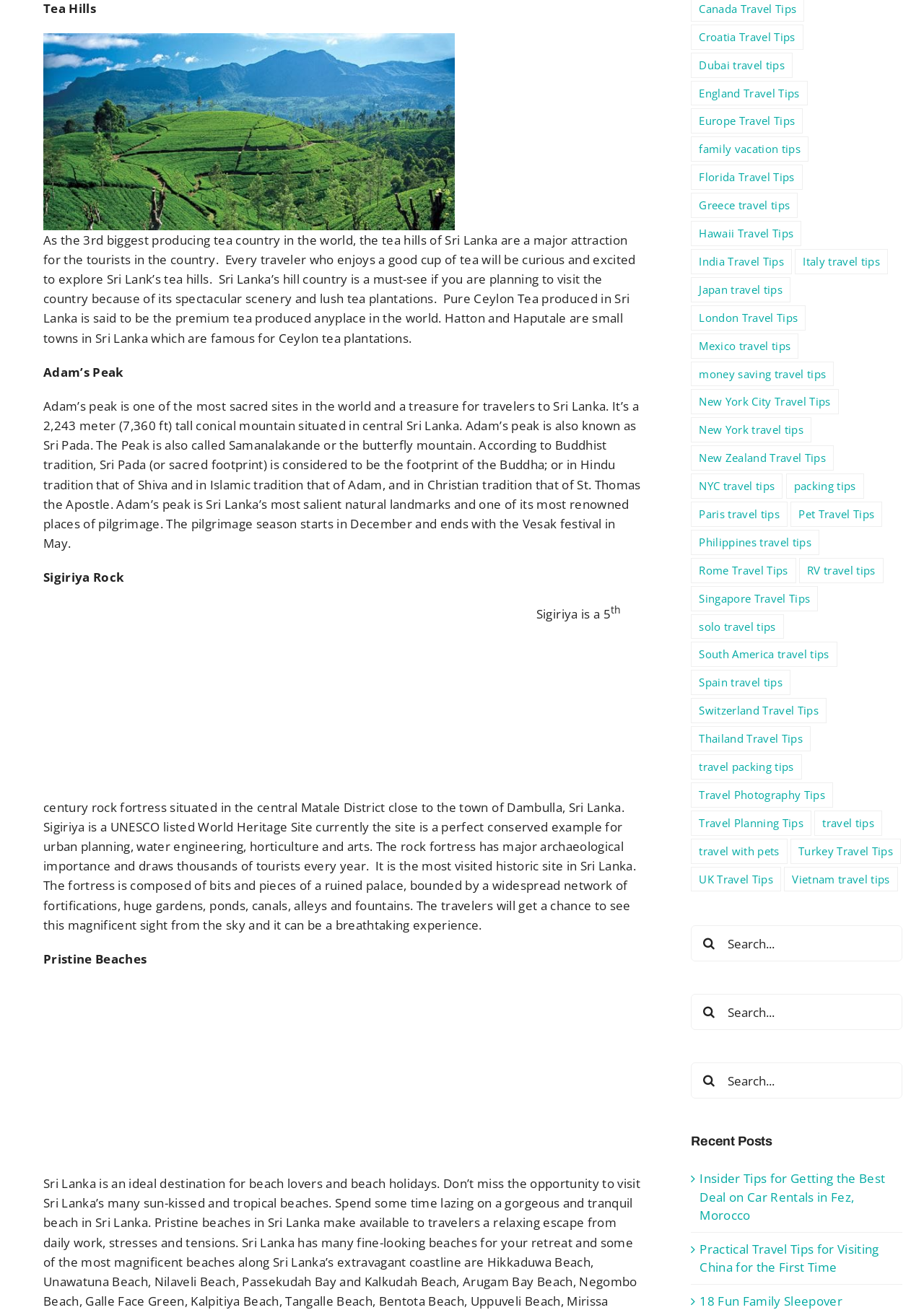Please identify the bounding box coordinates for the region that you need to click to follow this instruction: "Click on the link to learn about Dillon, C. Douglas".

None